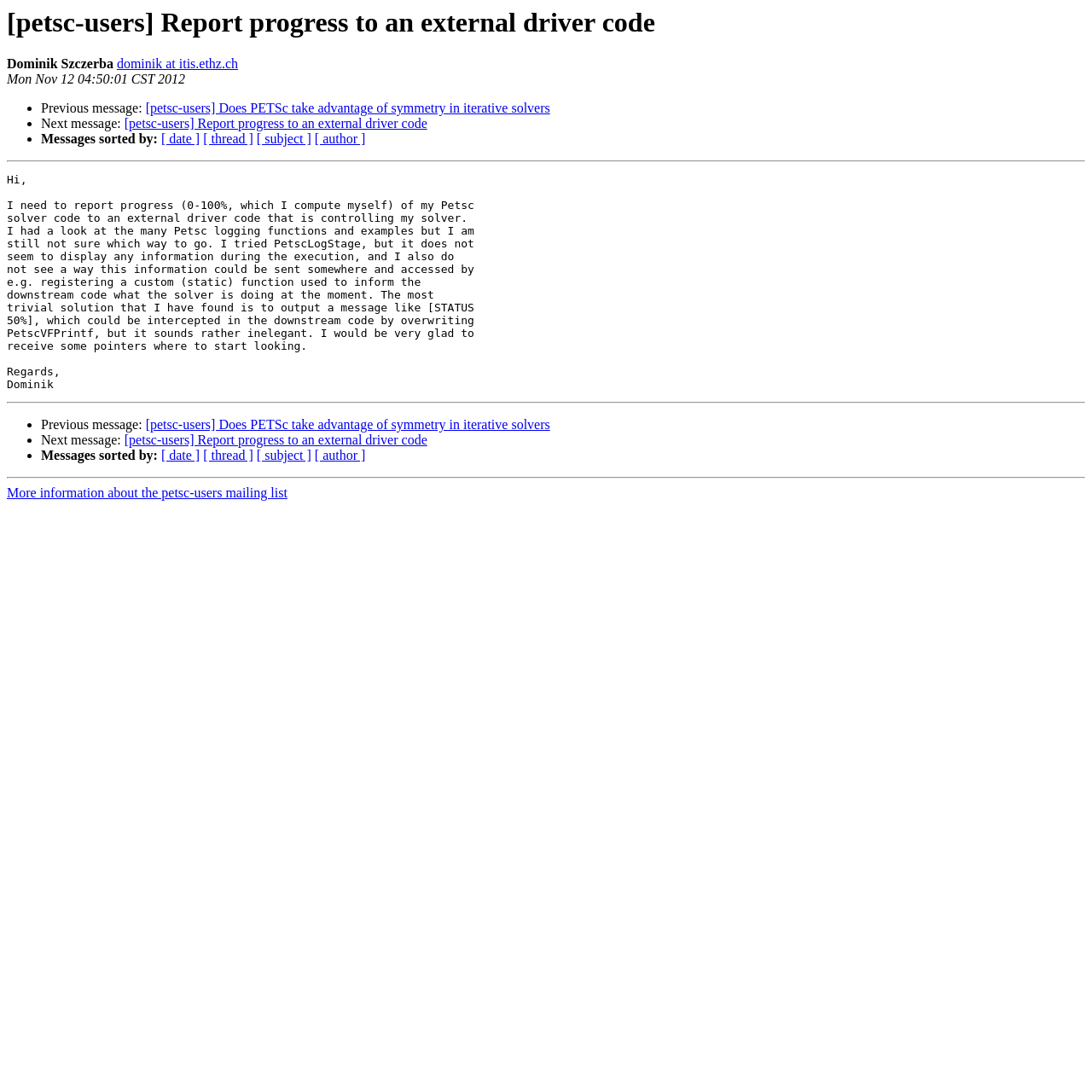Based on the visual content of the image, answer the question thoroughly: What is the purpose of the message?

The purpose of the message can be inferred by reading the static text element that contains the message content. The author is asking about how to report progress to an external driver code using PETSc.